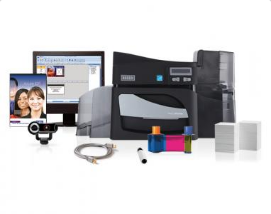What is the purpose of the webcam?
Using the image, give a concise answer in the form of a single word or short phrase.

Capturing photos